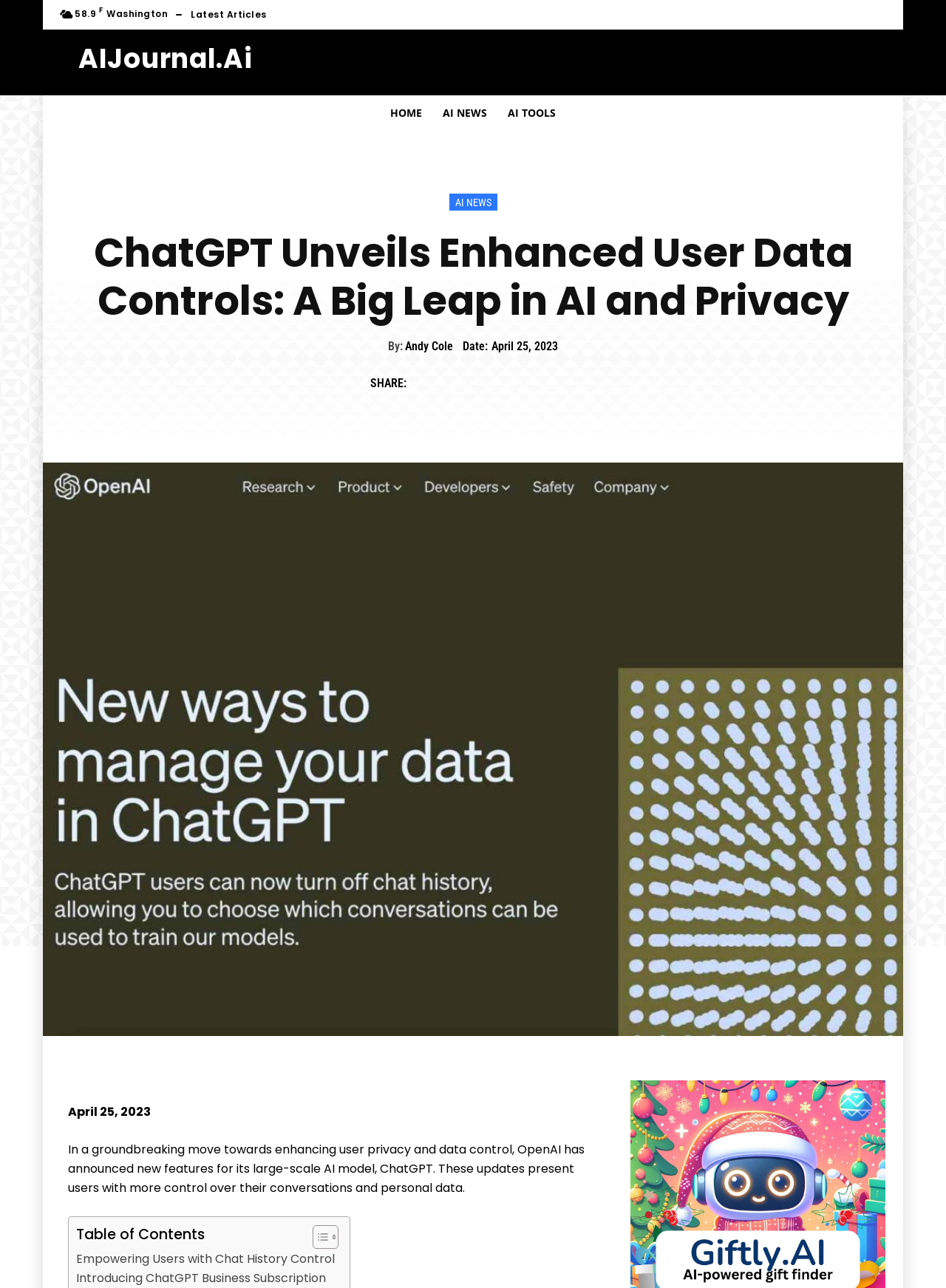Can you find the bounding box coordinates for the element that needs to be clicked to execute this instruction: "Read the latest articles"? The coordinates should be given as four float numbers between 0 and 1, i.e., [left, top, right, bottom].

[0.195, 0.0, 0.289, 0.023]